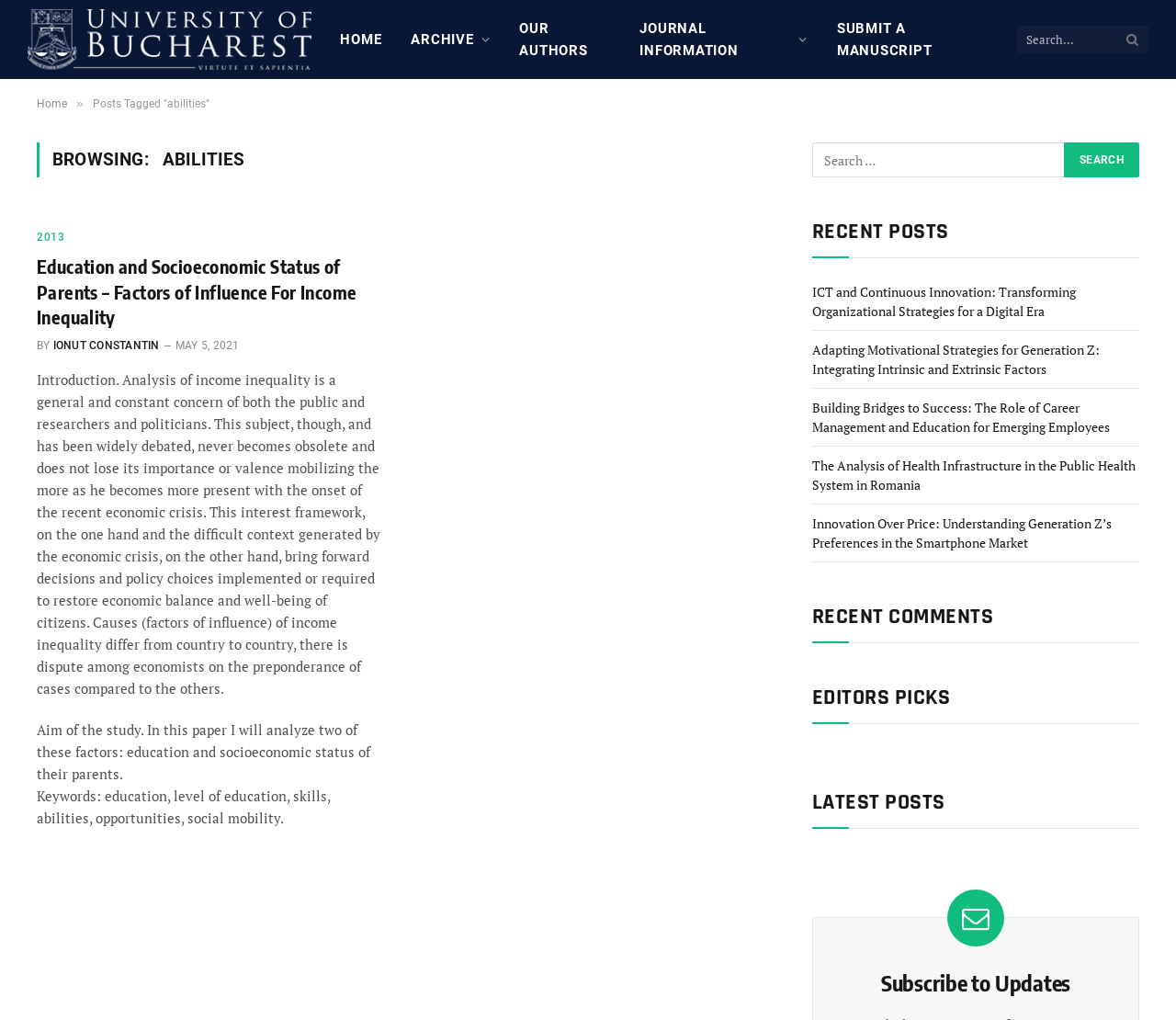Please identify the bounding box coordinates of the element I need to click to follow this instruction: "Search for a keyword".

[0.865, 0.022, 0.977, 0.056]